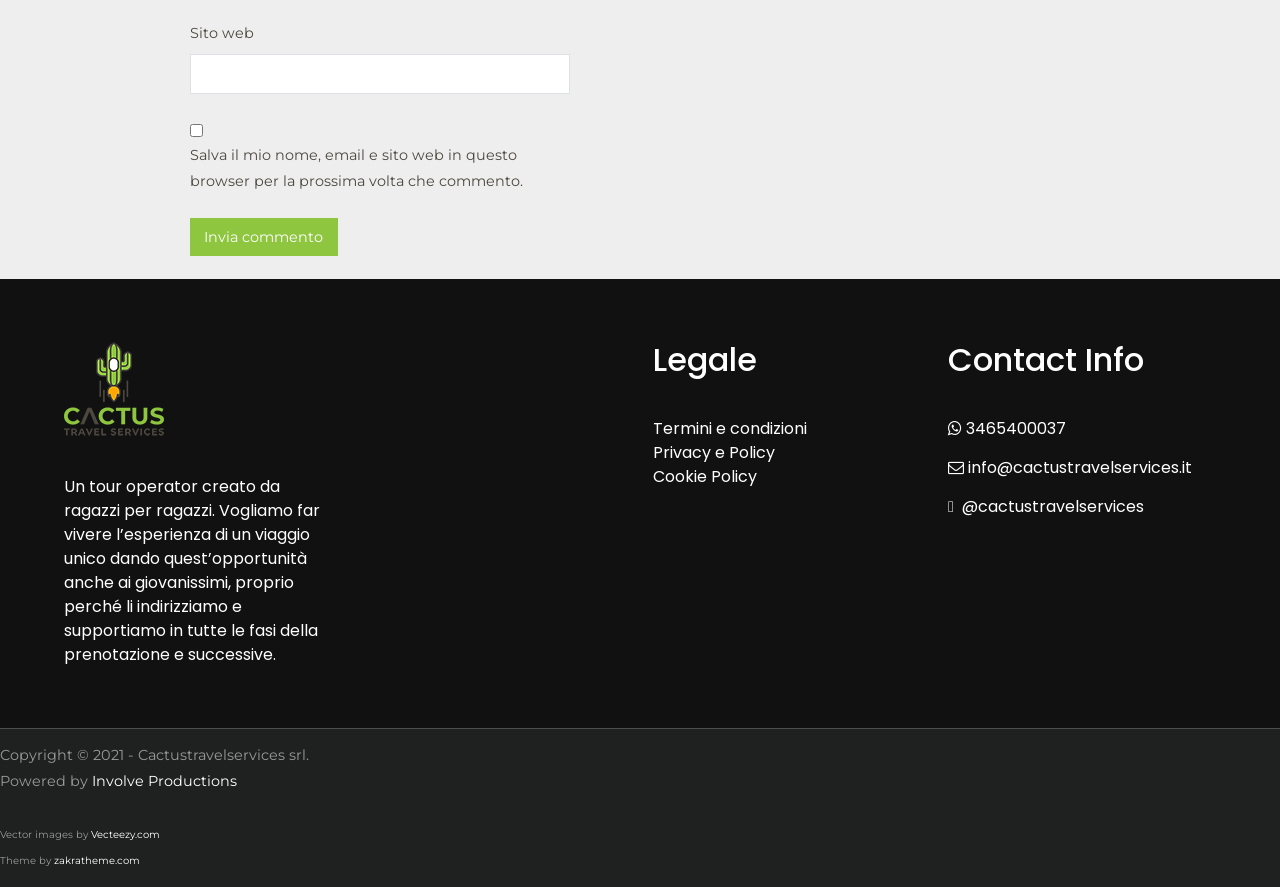Determine the bounding box coordinates of the region to click in order to accomplish the following instruction: "Enter website". Provide the coordinates as four float numbers between 0 and 1, specifically [left, top, right, bottom].

[0.148, 0.061, 0.445, 0.106]